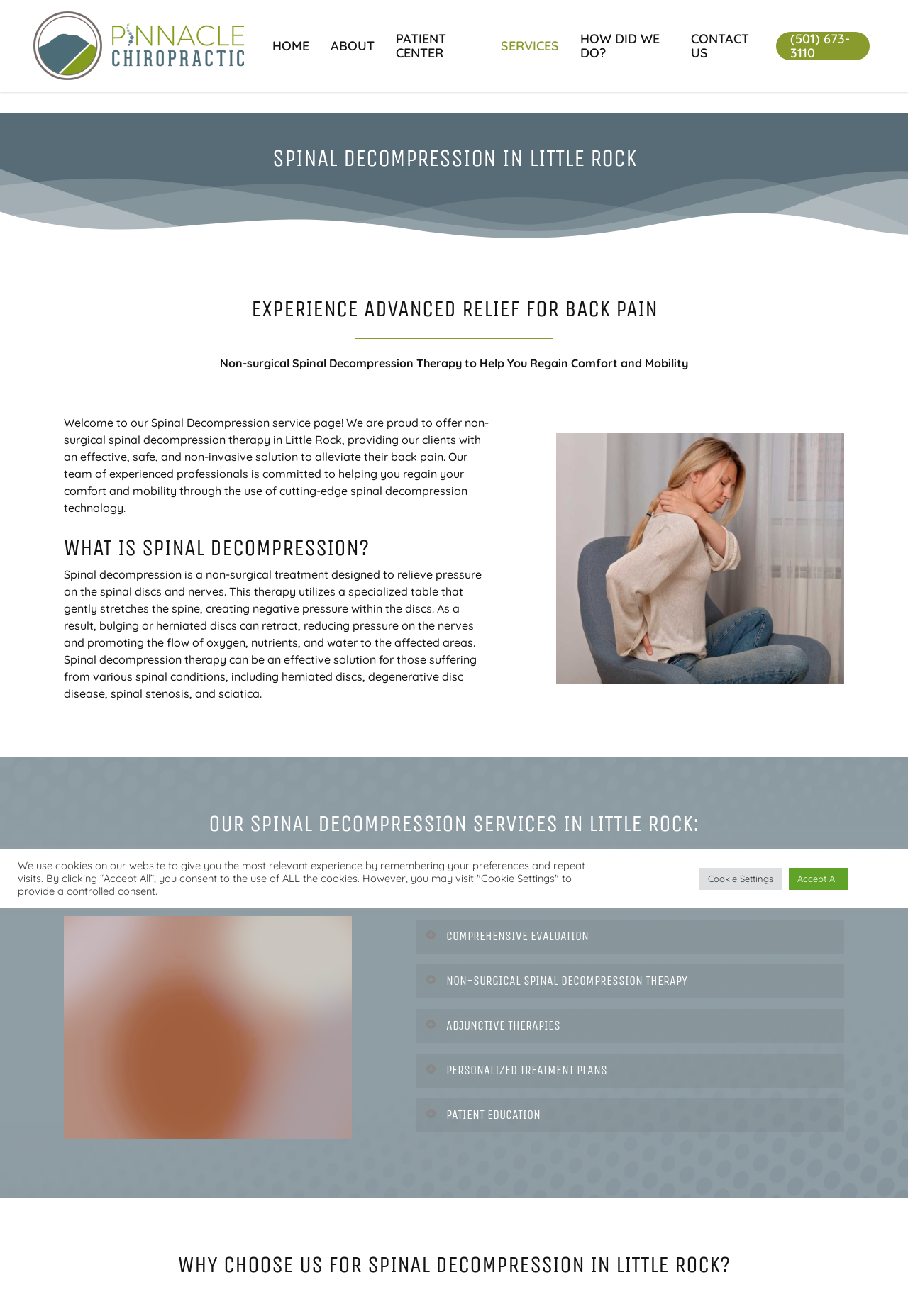Please indicate the bounding box coordinates of the element's region to be clicked to achieve the instruction: "Click the HOME link". Provide the coordinates as four float numbers between 0 and 1, i.e., [left, top, right, bottom].

[0.288, 0.03, 0.352, 0.04]